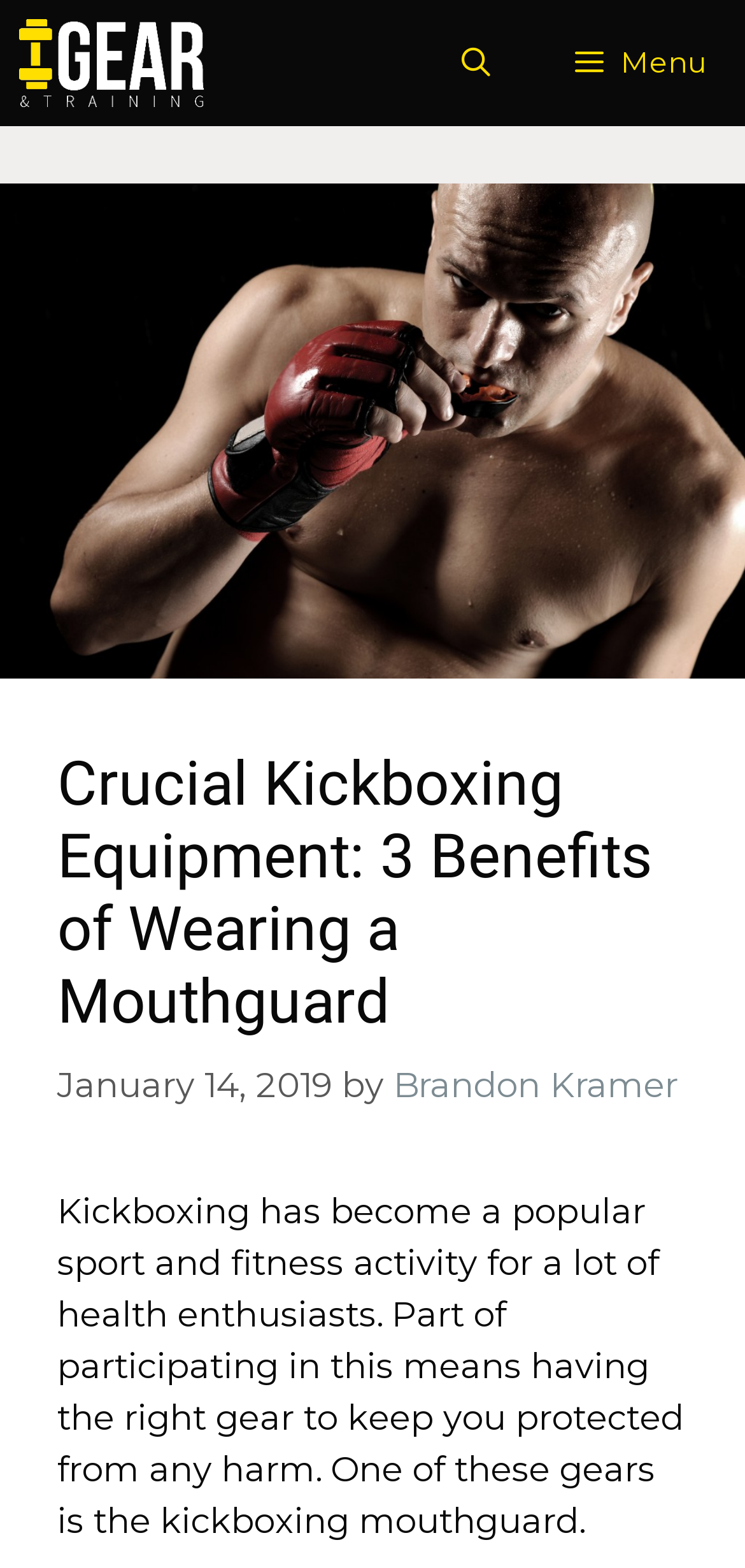Identify the primary heading of the webpage and provide its text.

Crucial Kickboxing Equipment: 3 Benefits of Wearing a Mouthguard